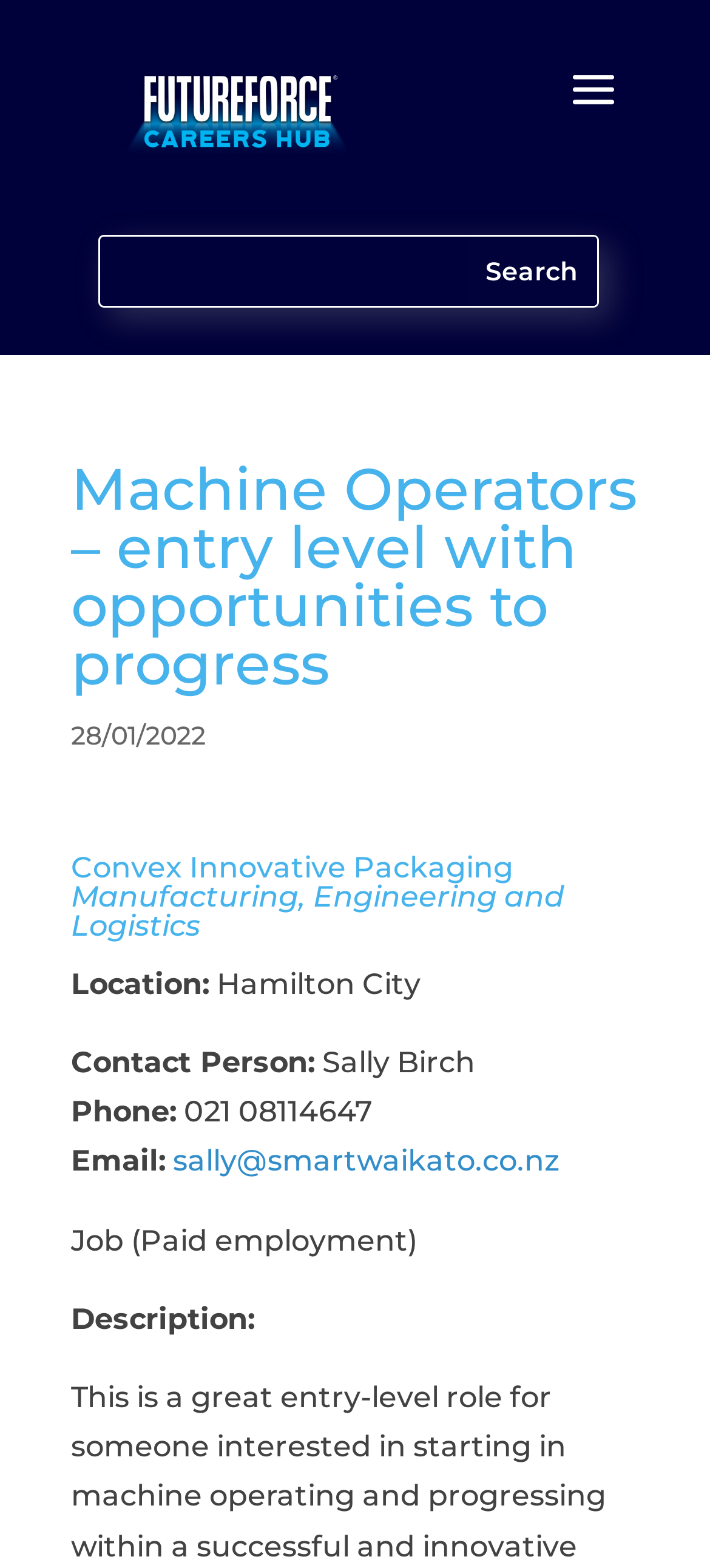Who is the contact person for this job?
Examine the image and provide an in-depth answer to the question.

I found the answer by looking at the 'Contact Person:' section, which is located below the job description. The text next to 'Contact Person:' is 'Sally Birch', which indicates the contact person for this job.